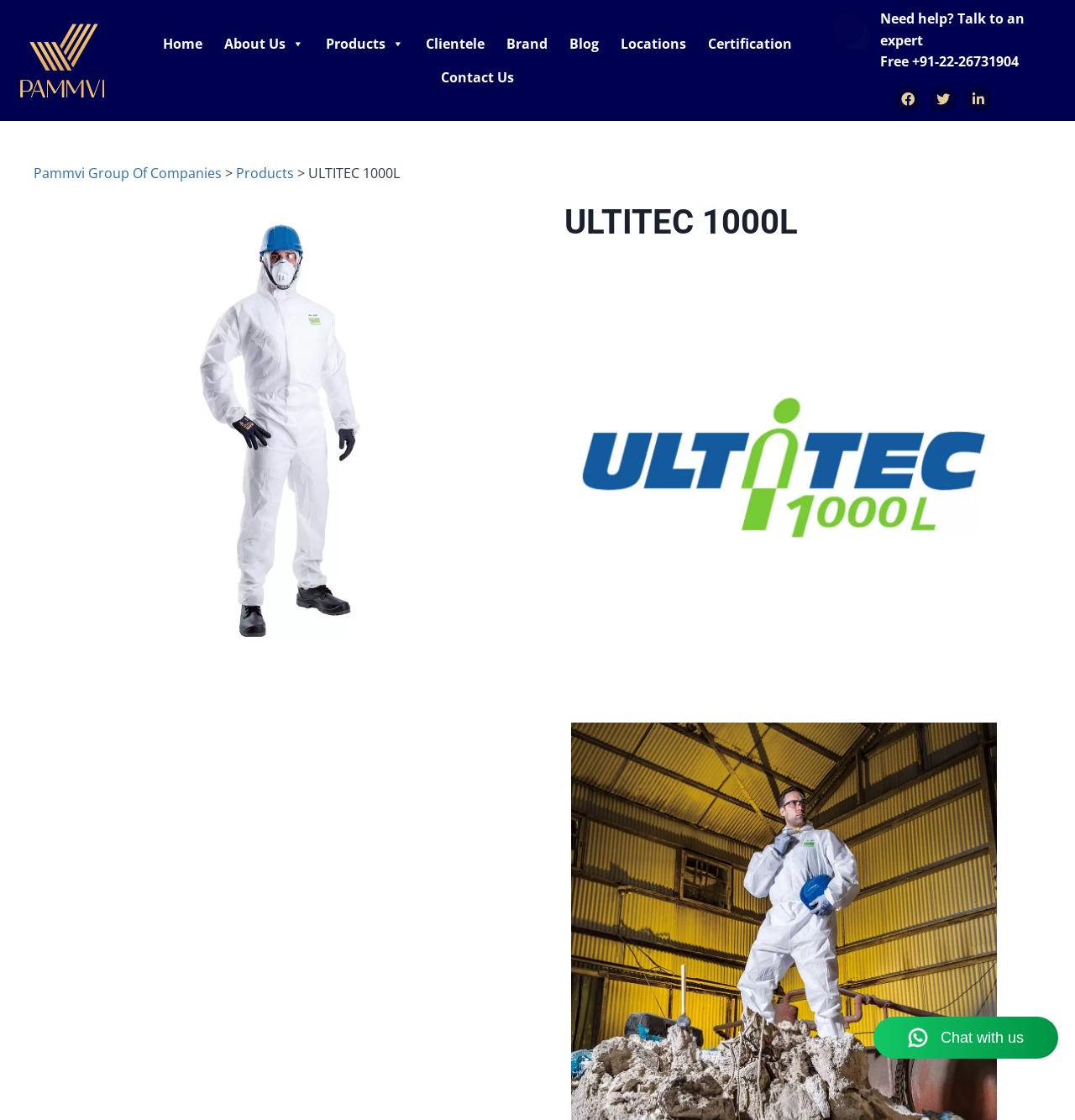Given the element description "alt="Pammvi Group Of Companies"" in the screenshot, predict the bounding box coordinates of that UI element.

[0.019, 0.021, 0.097, 0.087]